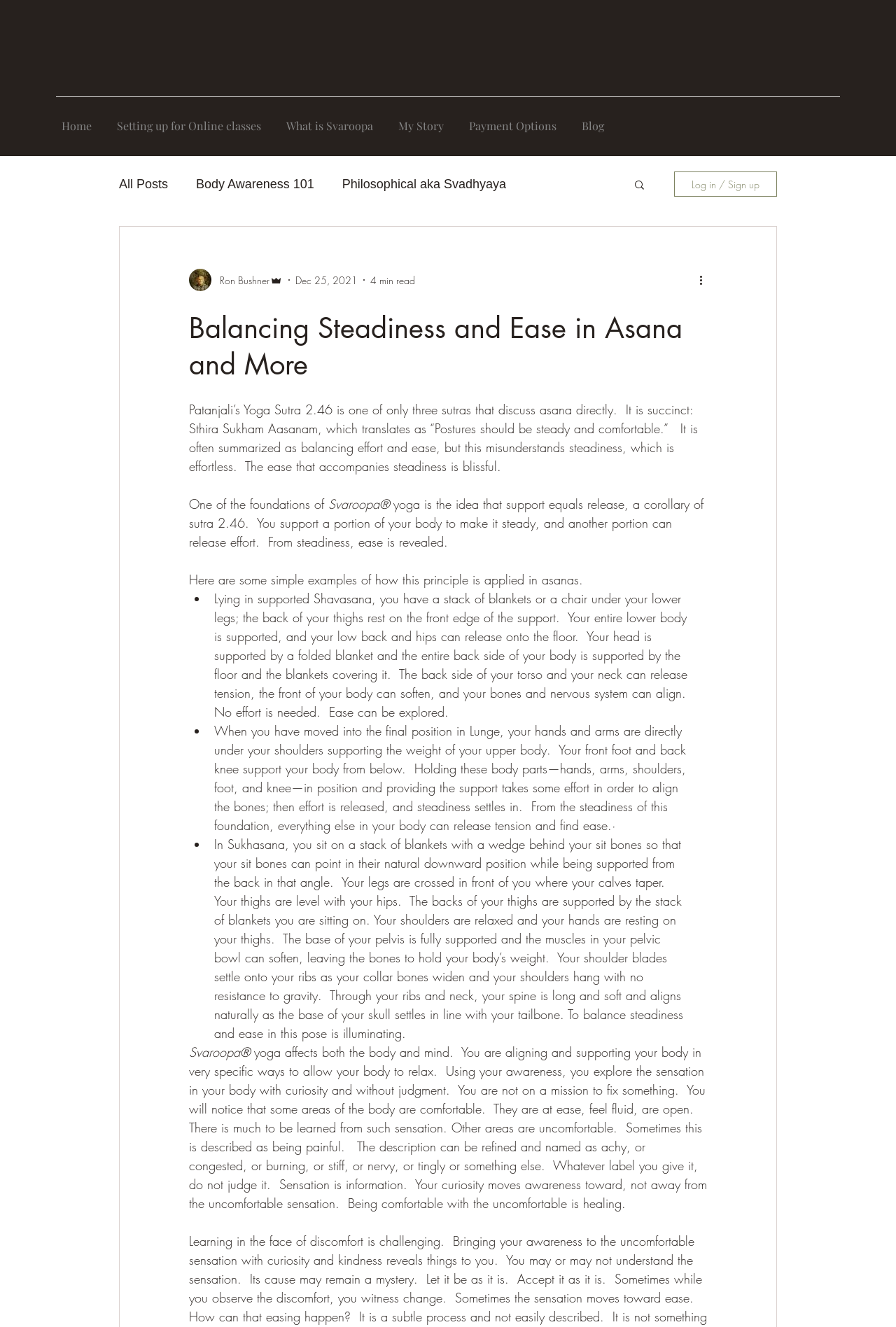Please answer the following question using a single word or phrase: What is the name of the yoga style mentioned in the article?

Svaroopa